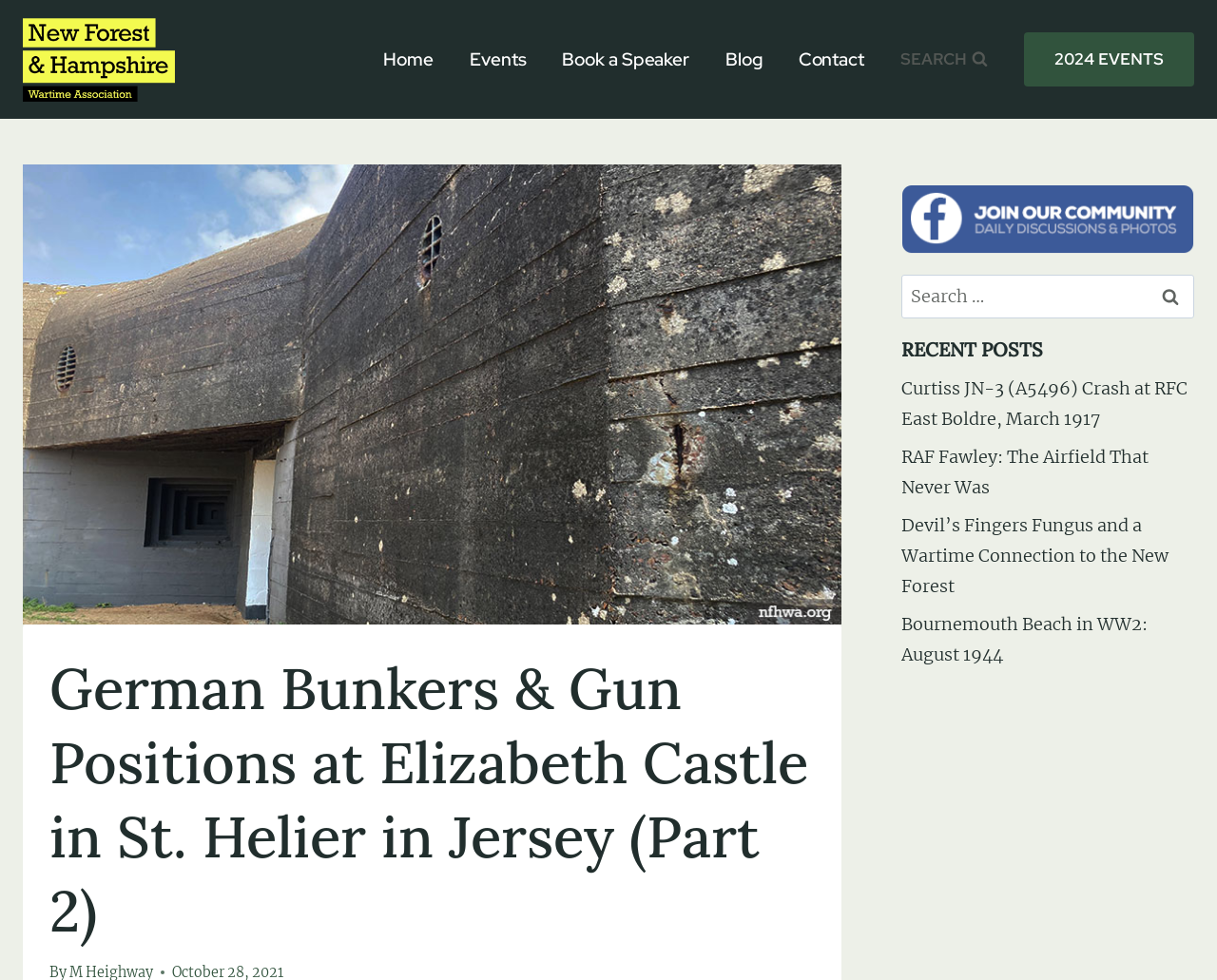Using the description: "Book a Speaker", determine the UI element's bounding box coordinates. Ensure the coordinates are in the format of four float numbers between 0 and 1, i.e., [left, top, right, bottom].

[0.447, 0.0, 0.581, 0.122]